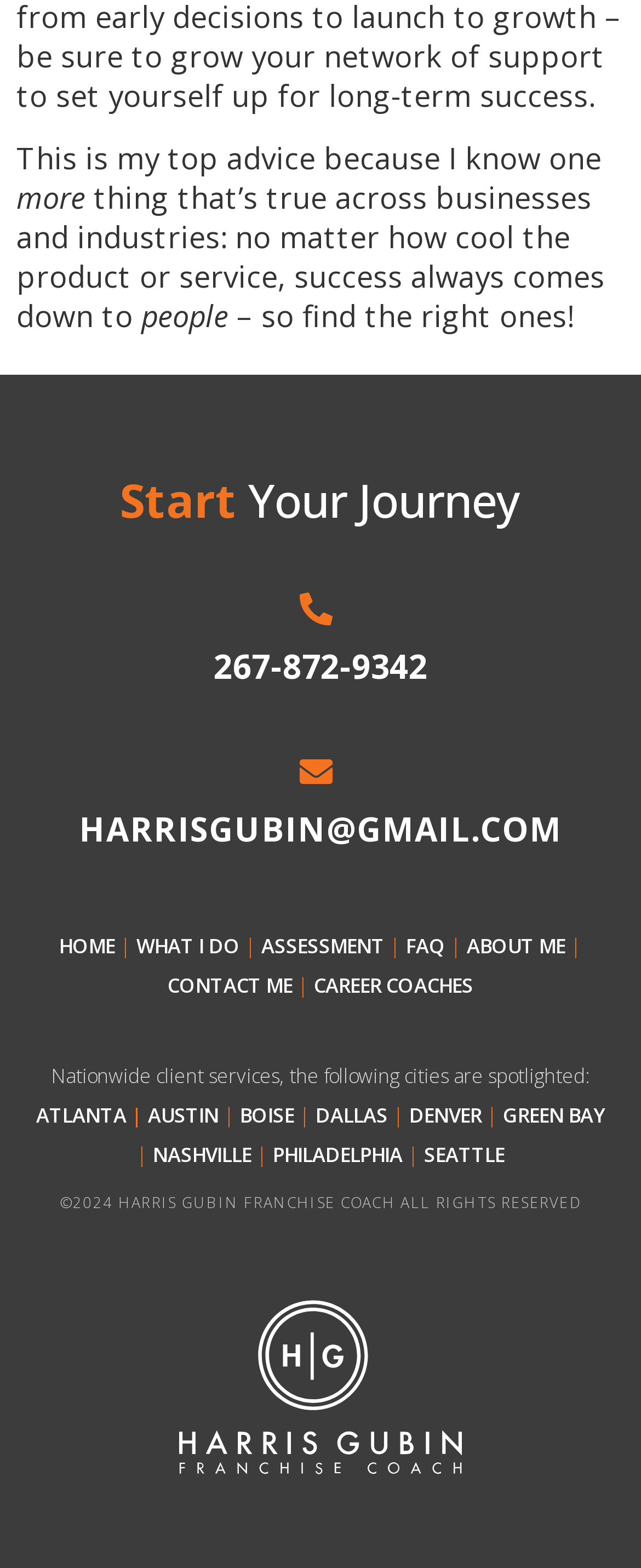Please answer the following question using a single word or phrase: 
How many links are there in the navigation menu?

6